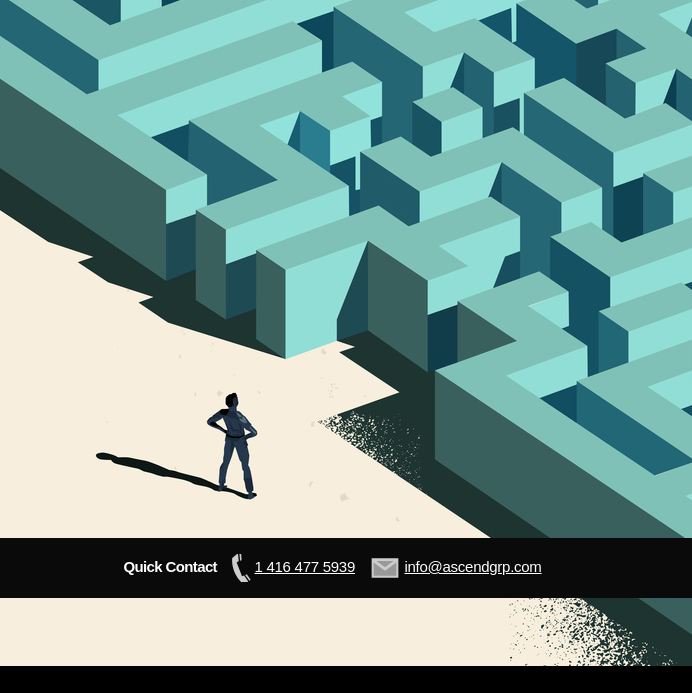Create an extensive and detailed description of the image.

The image depicts a solitary figure standing at the edge of a large, intricate maze, which is drawn in shades of turquoise. The person, dressed in dark attire, appears contemplative, facing the complex structure that represents the challenges and intricacies of navigating economic decisions or theories. The surrounding environment features sandy terrain that contrasts with the maze's geometric shapes, emphasizing the figure's isolation and the daunting nature of the task ahead. Beneath the image, a sleek black bar contains contact information, showcasing a phone number and an email address, suggesting a professional context, possibly related to economic advisory or analysis services. This visual conveys themes of exploration, decision-making, and the intellectual challenges often encountered in economic discourse.